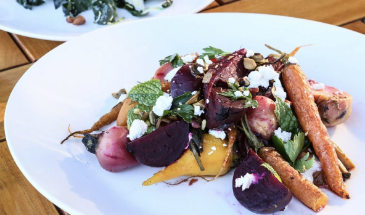What is the color of the beets in the dish?
Refer to the image and provide a one-word or short phrase answer.

rich purple